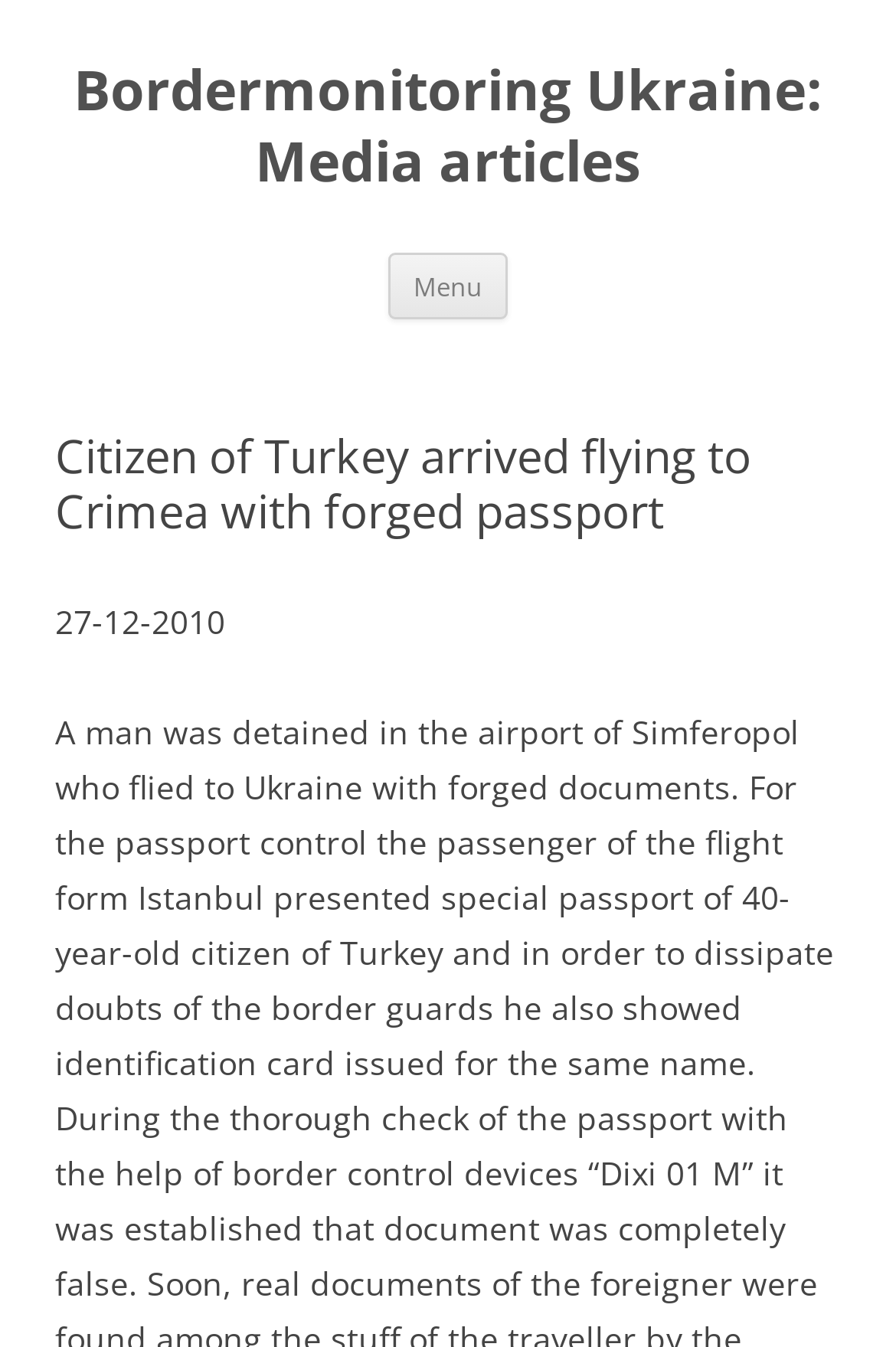Give a succinct answer to this question in a single word or phrase: 
What is the date of the article?

27-12-2010